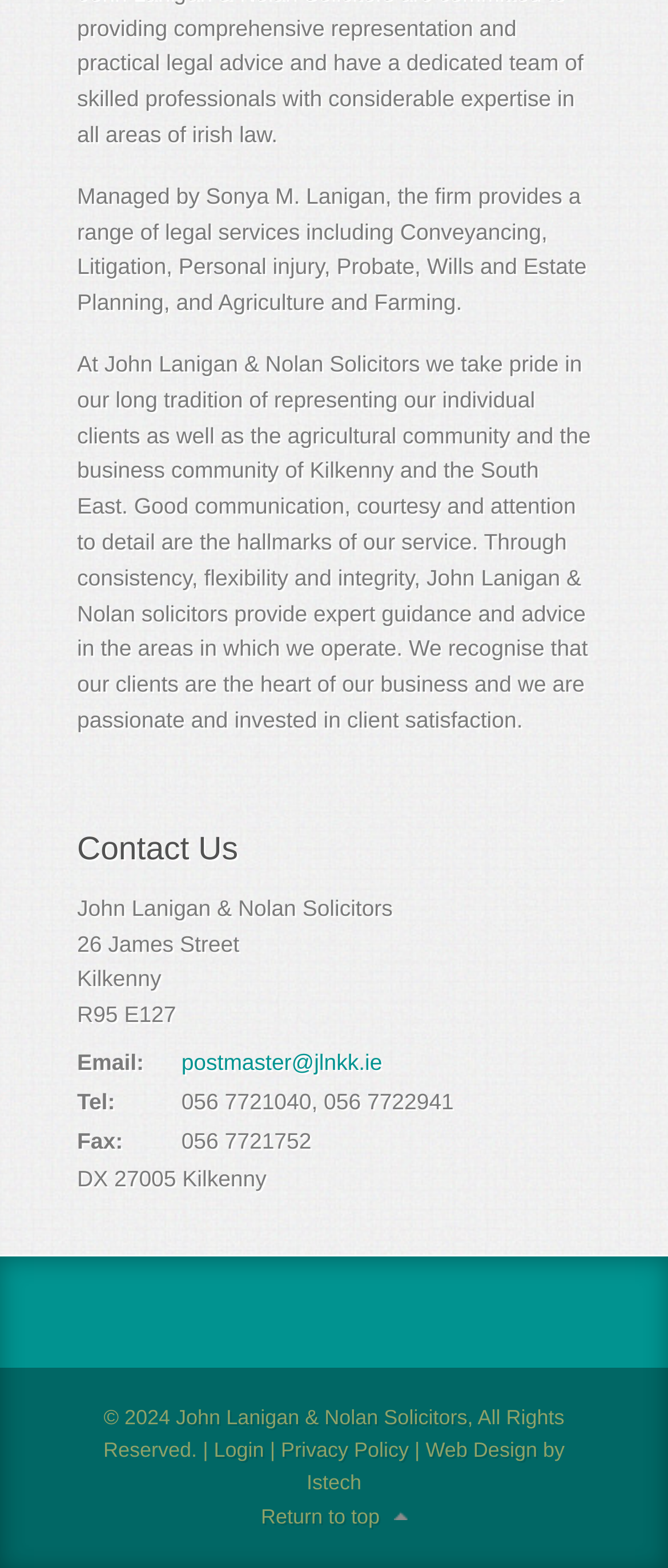What is the name of the law firm?
Provide a detailed and well-explained answer to the question.

The name of the law firm can be found in the first paragraph of the webpage, which states 'At John Lanigan & Nolan Solicitors we take pride in our long tradition...'. It is also mentioned in the footer section as '© 2024 John Lanigan & Nolan Solicitors, All Rights Reserved.'.